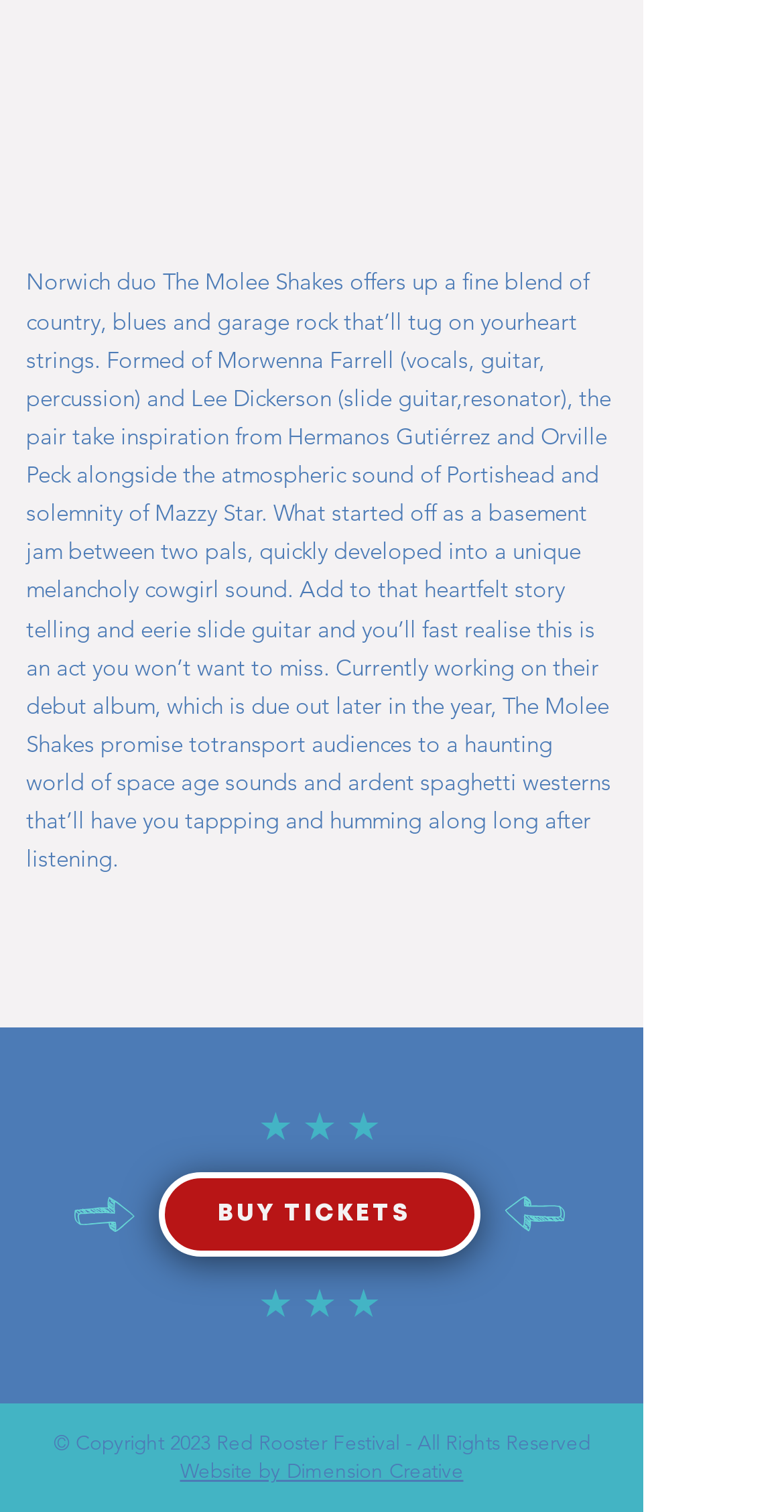Please find the bounding box coordinates in the format (top-left x, top-left y, bottom-right x, bottom-right y) for the given element description. Ensure the coordinates are floating point numbers between 0 and 1. Description: BUY TICKETS

[0.203, 0.776, 0.613, 0.832]